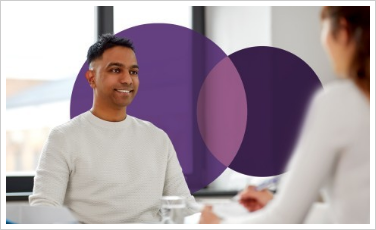What is the theme of the conversation?
Answer briefly with a single word or phrase based on the image.

HR Guidelines